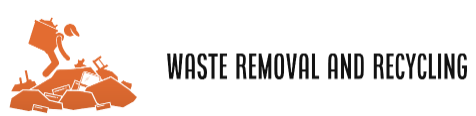Please give a succinct answer using a single word or phrase:
What is the image urging viewers to do?

Consider their role in recycling